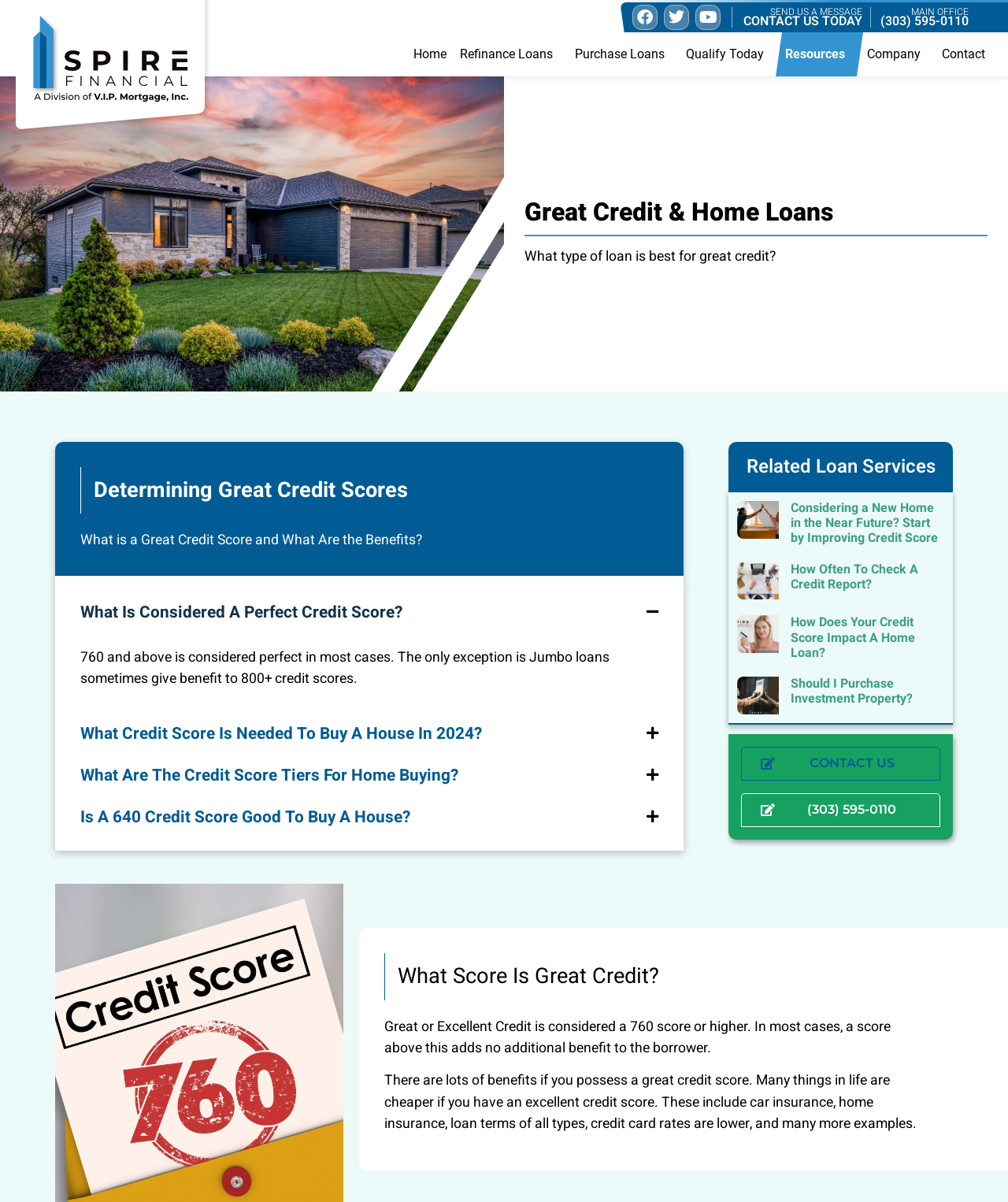Provide the bounding box coordinates of the UI element that matches the description: "Main office (303) 595-0110".

[0.872, 0.006, 0.961, 0.023]